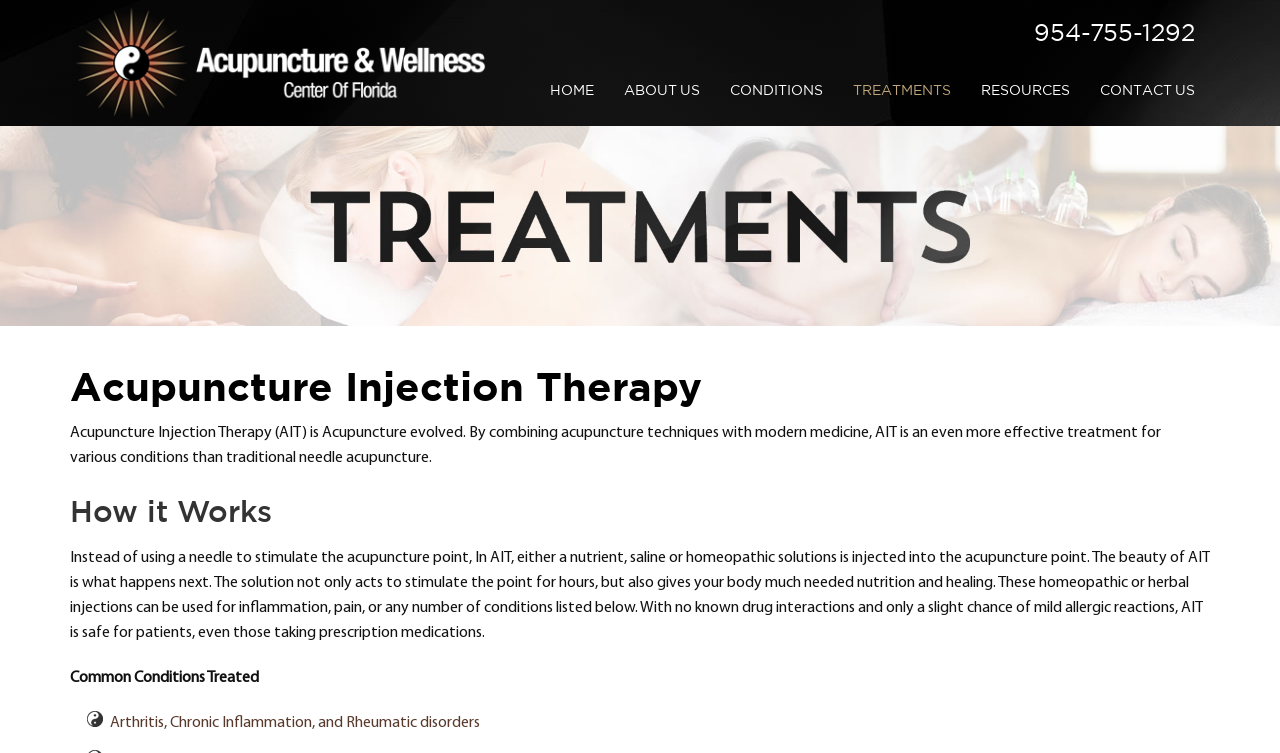Locate the bounding box coordinates of the element's region that should be clicked to carry out the following instruction: "Call the phone number". The coordinates need to be four float numbers between 0 and 1, i.e., [left, top, right, bottom].

[0.808, 0.025, 0.934, 0.06]